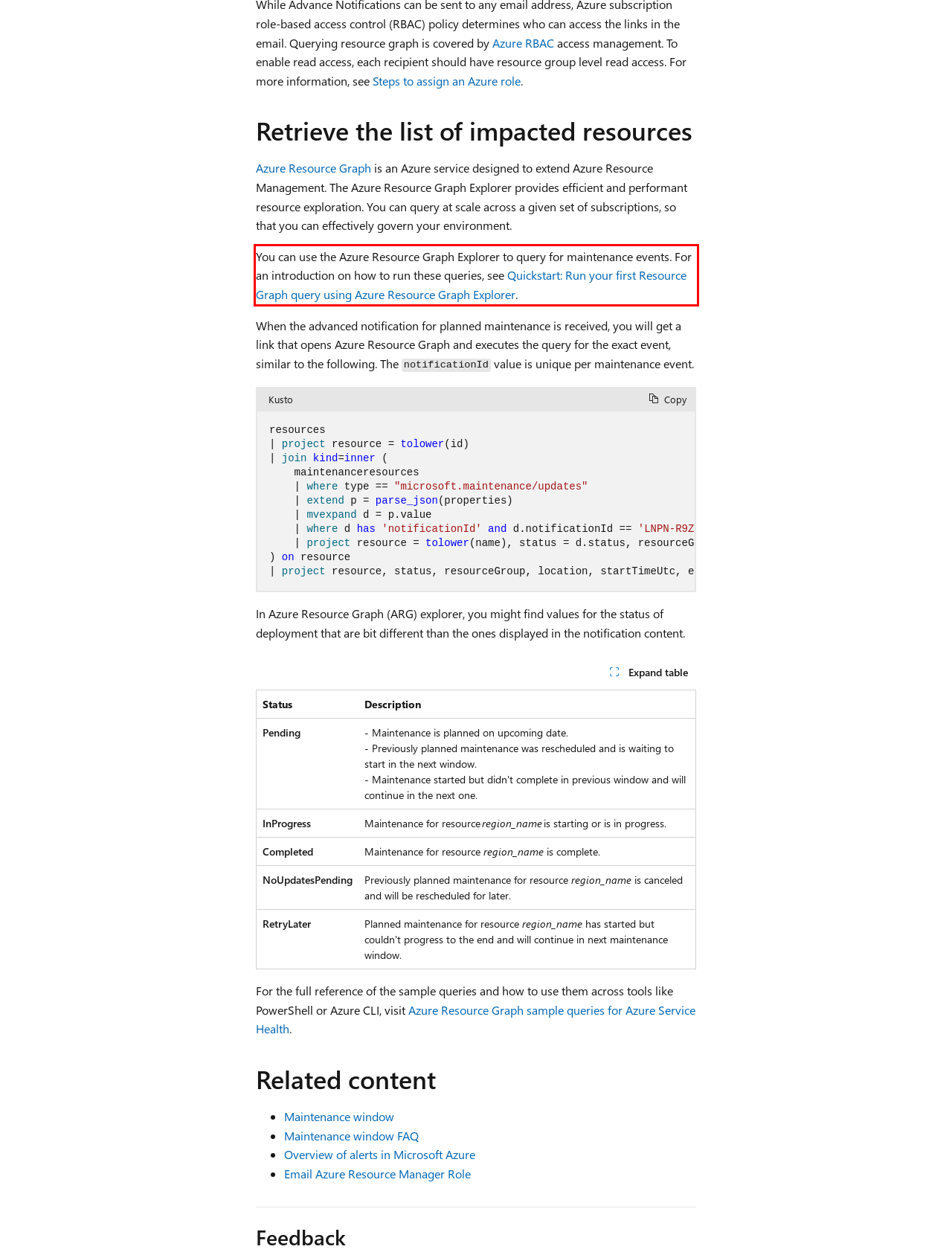You are given a webpage screenshot with a red bounding box around a UI element. Extract and generate the text inside this red bounding box.

You can use the Azure Resource Graph Explorer to query for maintenance events. For an introduction on how to run these queries, see Quickstart: Run your first Resource Graph query using Azure Resource Graph Explorer.